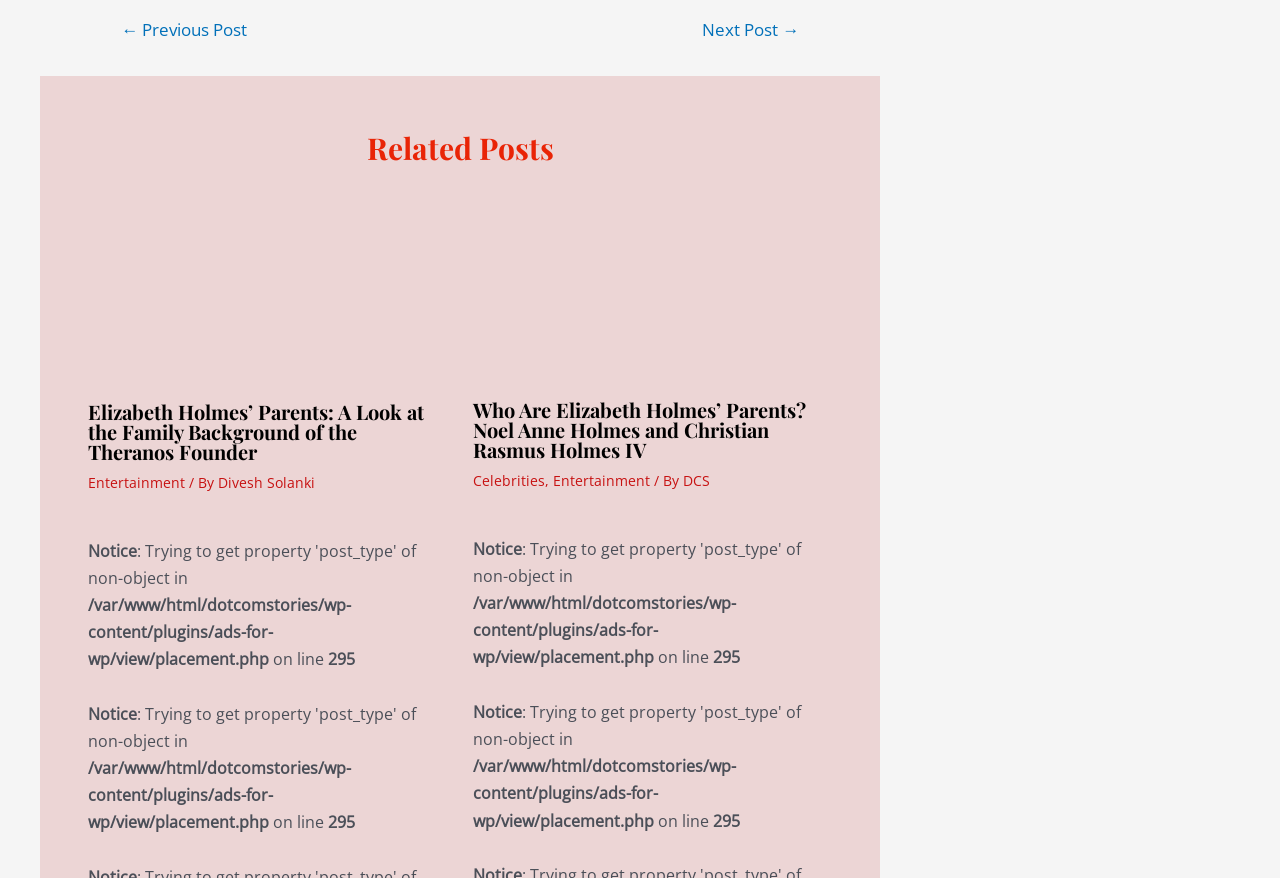Based on the provided description, "Divesh Solanki", find the bounding box of the corresponding UI element in the screenshot.

[0.17, 0.539, 0.246, 0.56]